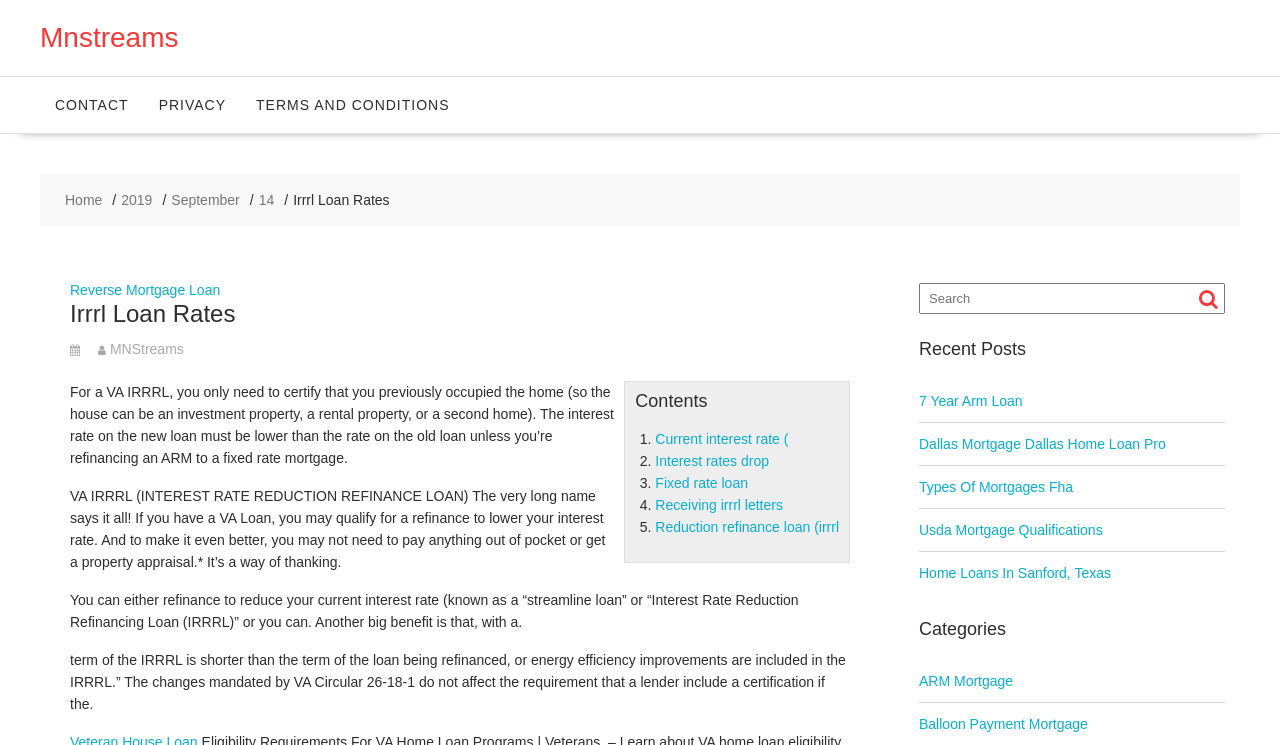Find the bounding box coordinates of the clickable area required to complete the following action: "Search for something".

[0.718, 0.38, 0.957, 0.422]